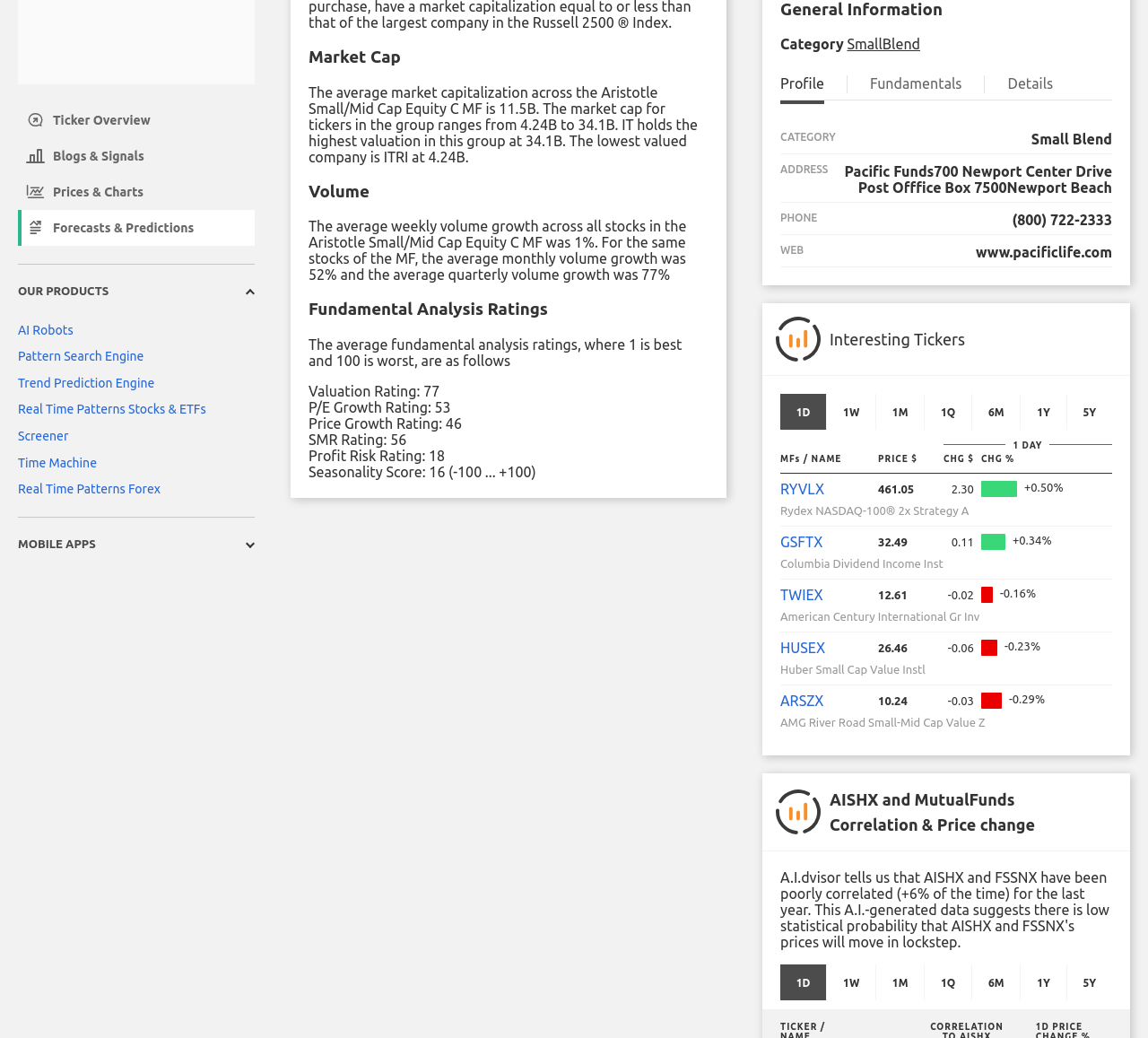From the element description Forecasts & Predictions, predict the bounding box coordinates of the UI element. The coordinates must be specified in the format (top-left x, top-left y, bottom-right x, bottom-right y) and should be within the 0 to 1 range.

[0.016, 0.202, 0.222, 0.237]